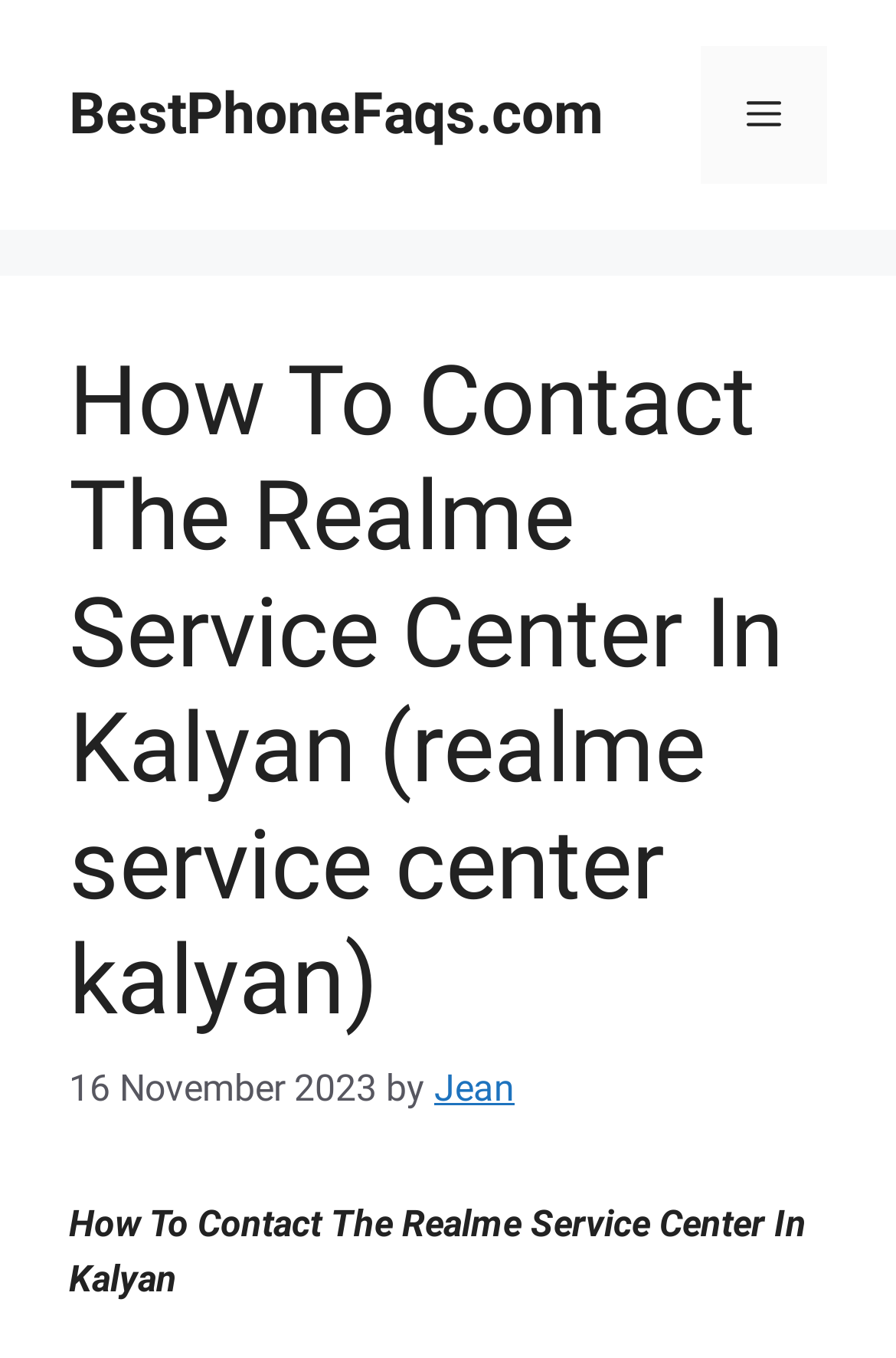Identify the bounding box coordinates of the HTML element based on this description: "Jean".

[0.485, 0.786, 0.574, 0.818]